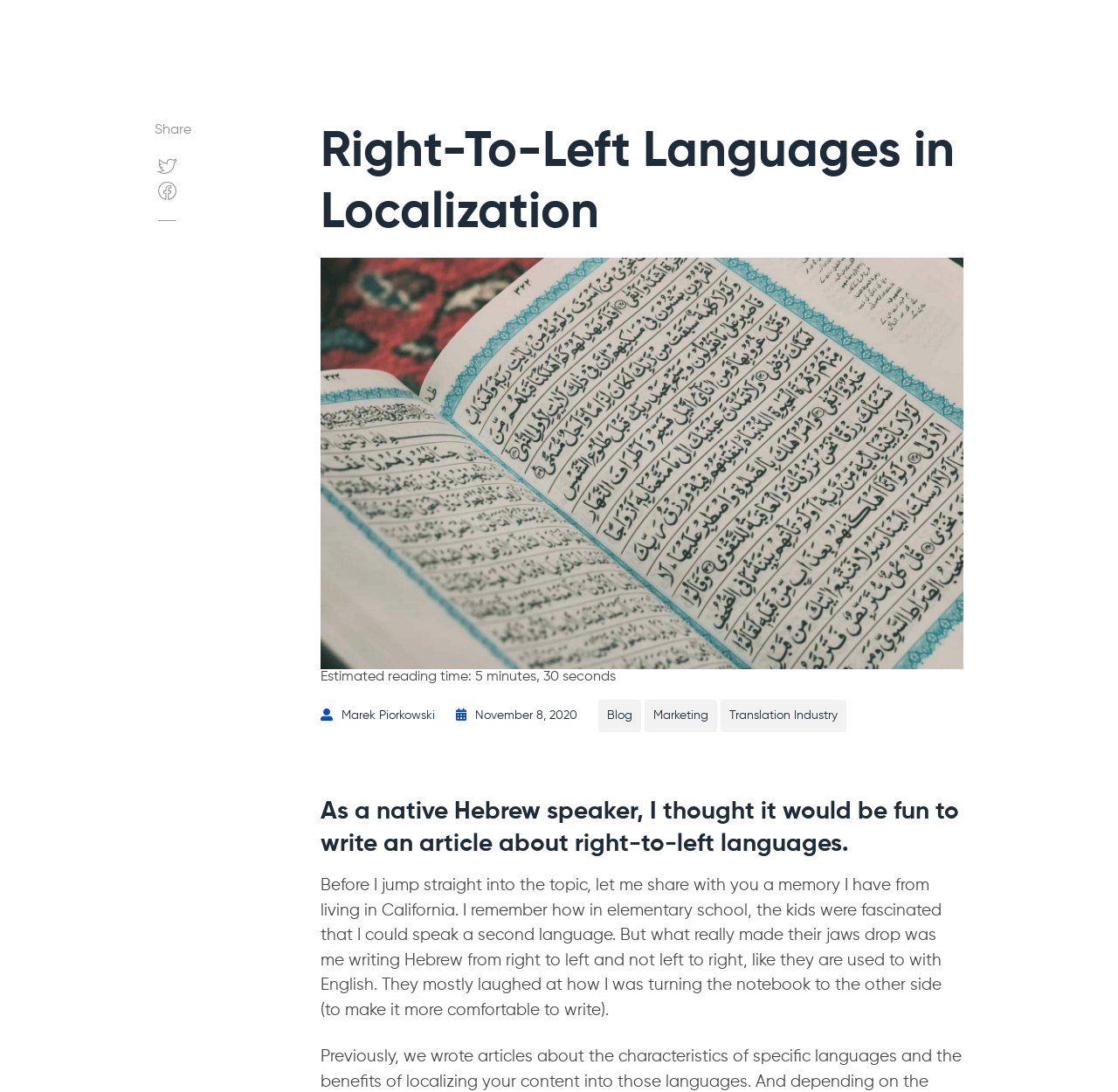Provide a brief response in the form of a single word or phrase:
Where did the author live when they were in elementary school?

California